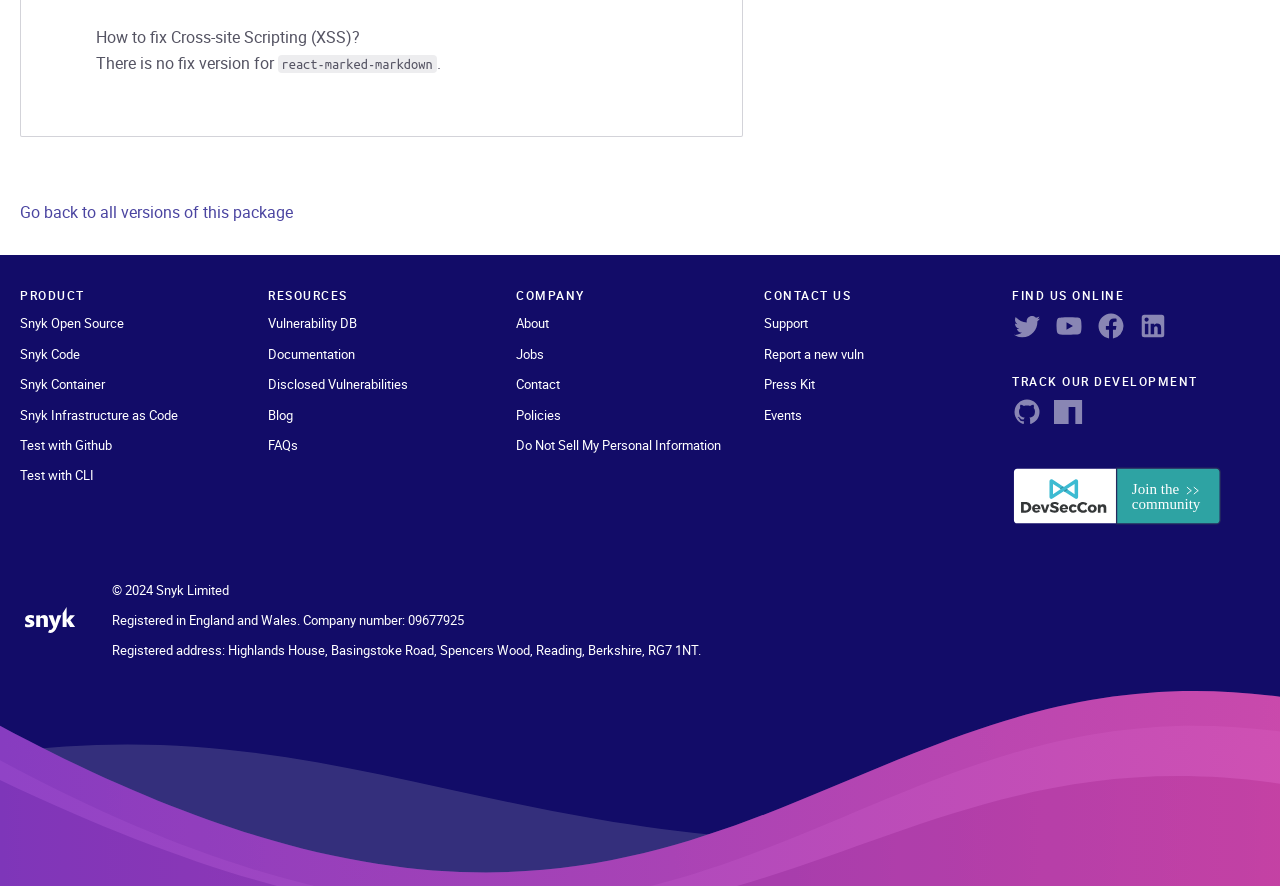What is the company number of Snyk Limited?
Please use the image to provide a one-word or short phrase answer.

09677925